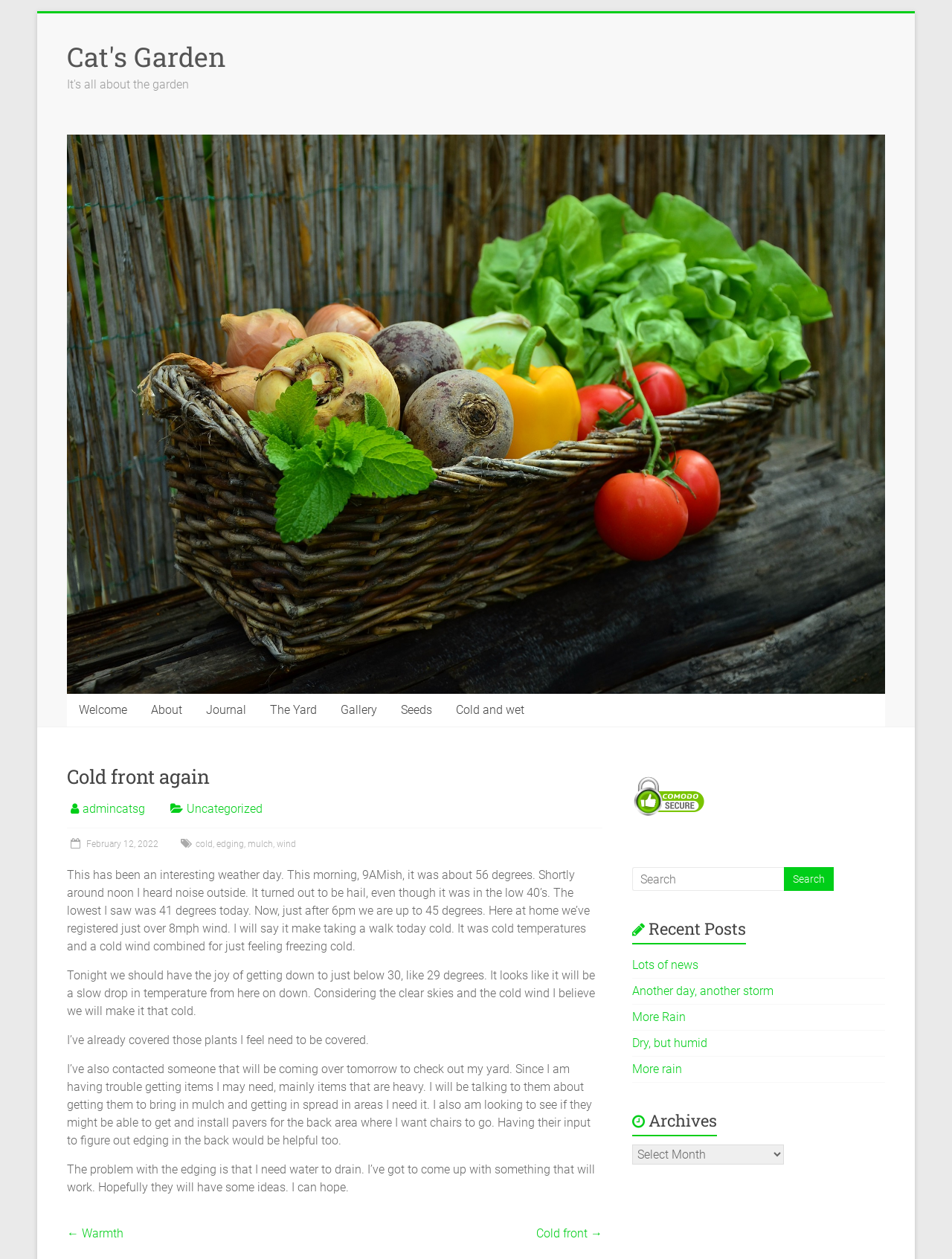Detail the webpage's structure and highlights in your description.

The webpage is titled "Cold front again – Cat's Garden" and has a prominent header with the same title at the top. Below the header, there is a large image that takes up most of the width of the page. 

To the top left, there is a "Skip to content" link. Above the image, there are several navigation links, including "Welcome", "About", "Journal", "The Yard", "Gallery", "Seeds", and "Cold and wet". 

The main content of the page is an article with a heading "Cold front again". The article discusses the weather, mentioning hail, wind, and temperature fluctuations. It also talks about the author's plans to protect their plants from the cold and their intention to get help with yard work, including installing pavers and edging.

Below the article, there are links to previous and next posts, labeled "← Warmth" and "Cold front →". On the right side of the page, there are three sections: a search box, a list of recent posts, and an archives section. The recent posts section lists several article titles, including "Lots of news", "Another day, another storm", and "More Rain". The archives section has a dropdown menu.